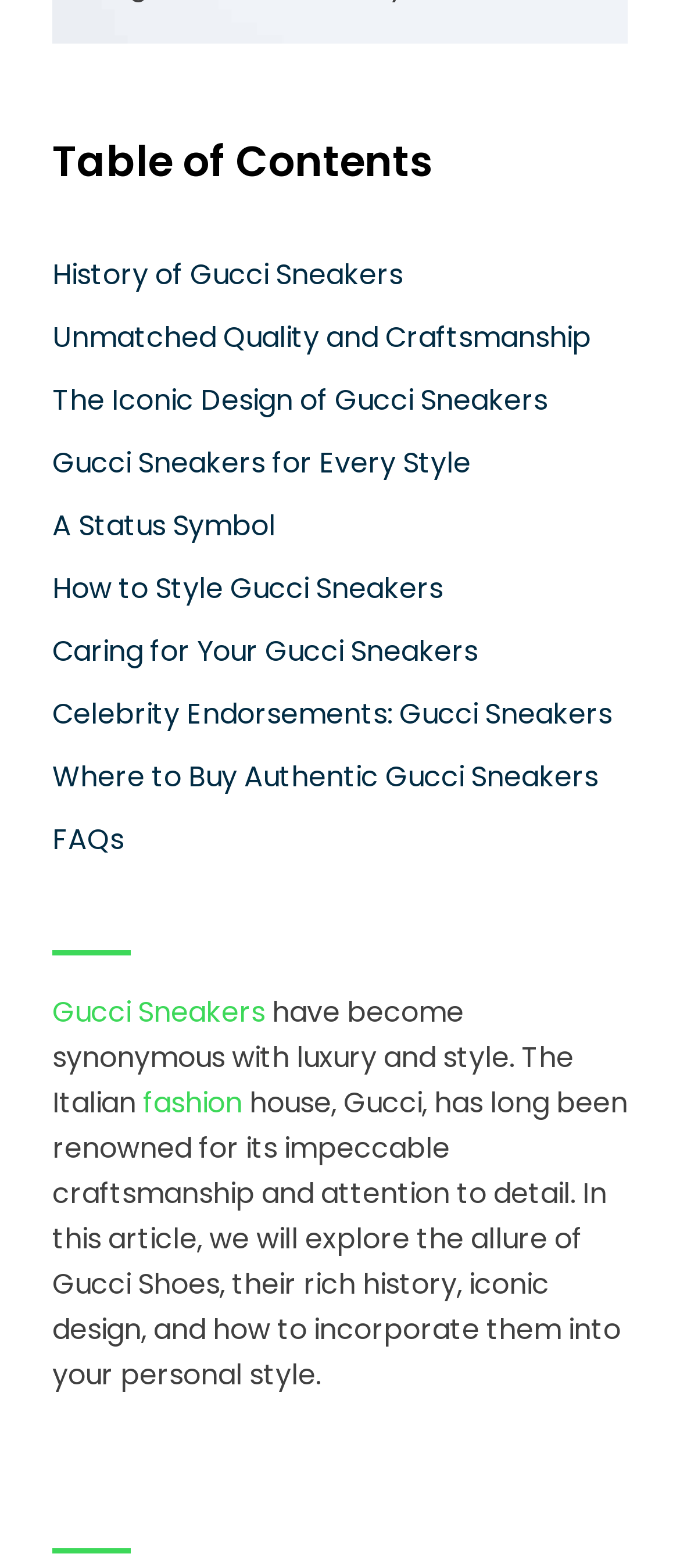Highlight the bounding box coordinates of the element that should be clicked to carry out the following instruction: "Visit the 'Gucci' official website". The coordinates must be given as four float numbers ranging from 0 to 1, i.e., [left, top, right, bottom].

[0.077, 0.633, 0.192, 0.658]